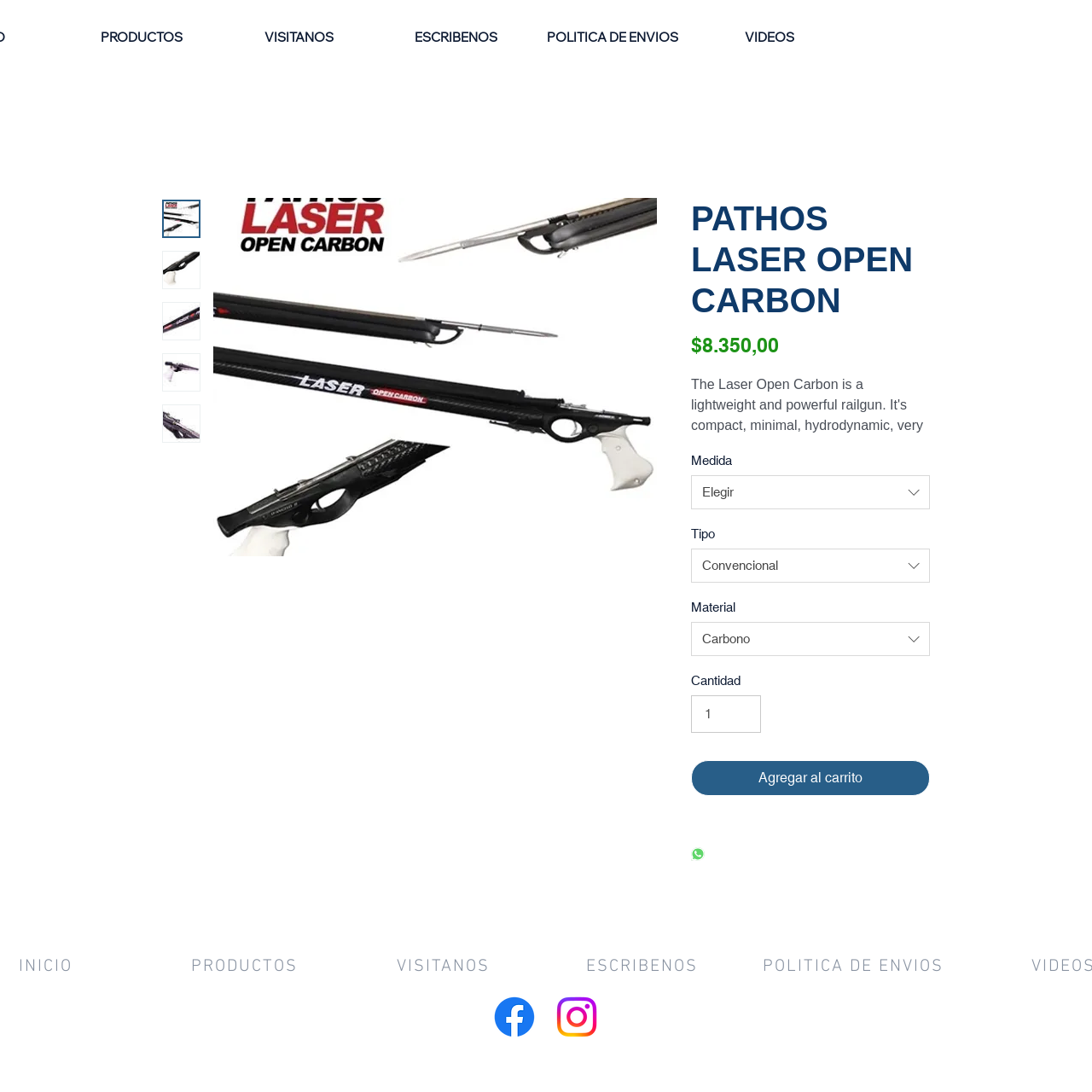What is the minimum quantity that can be added to the cart?
Please provide a comprehensive answer based on the contents of the image.

The minimum quantity that can be added to the cart can be found in the spinbutton element labeled as 'Cantidad', which has a minimum value of 1.